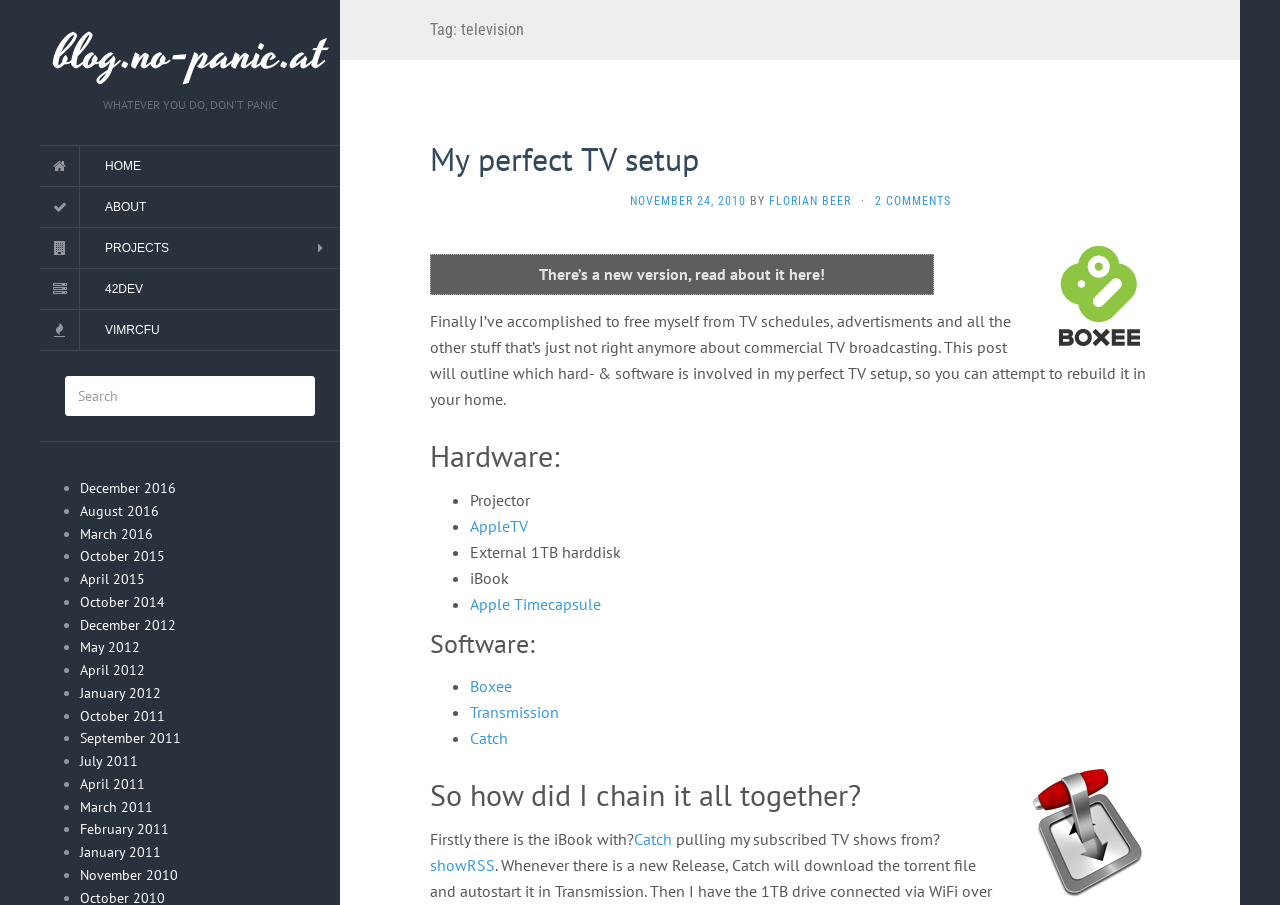Determine the bounding box coordinates of the clickable element to complete this instruction: "click AppleTV". Provide the coordinates in the format of four float numbers between 0 and 1, [left, top, right, bottom].

[0.367, 0.57, 0.412, 0.593]